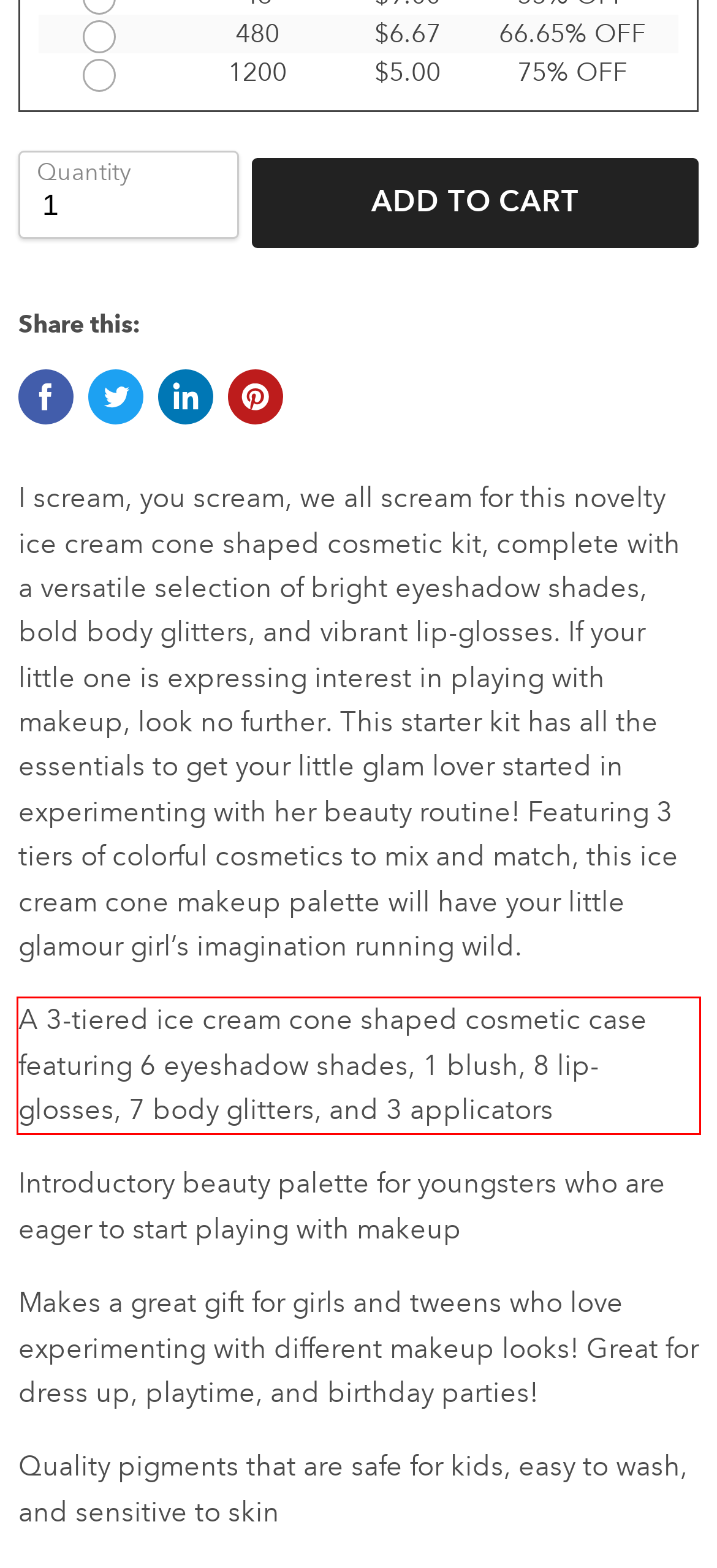You are given a screenshot showing a webpage with a red bounding box. Perform OCR to capture the text within the red bounding box.

A 3-tiered ice cream cone shaped cosmetic case featuring 6 eyeshadow shades, 1 blush, 8 lip-glosses, 7 body glitters, and 3 applicators